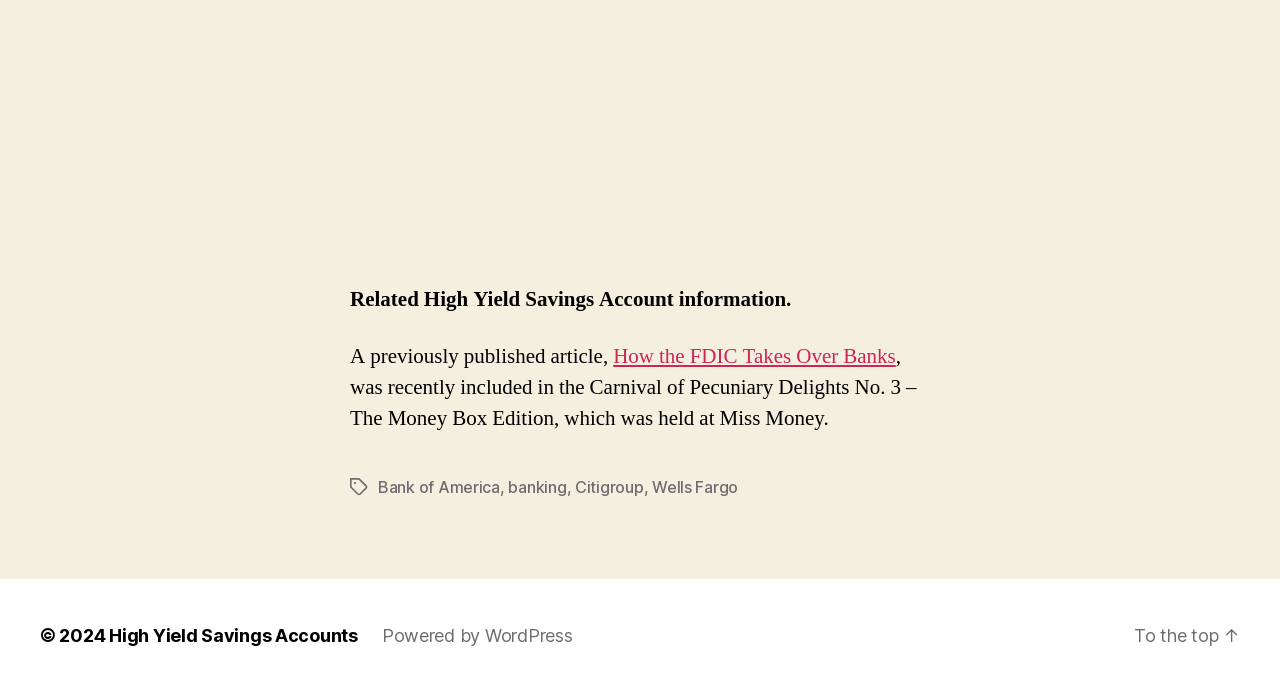Based on what you see in the screenshot, provide a thorough answer to this question: What type of accounts are mentioned in the webpage?

The question can be answered by looking at the link element with the text 'High Yield Savings Accounts' at the bottom of the webpage. This suggests that the webpage is related to High Yield Savings Accounts.